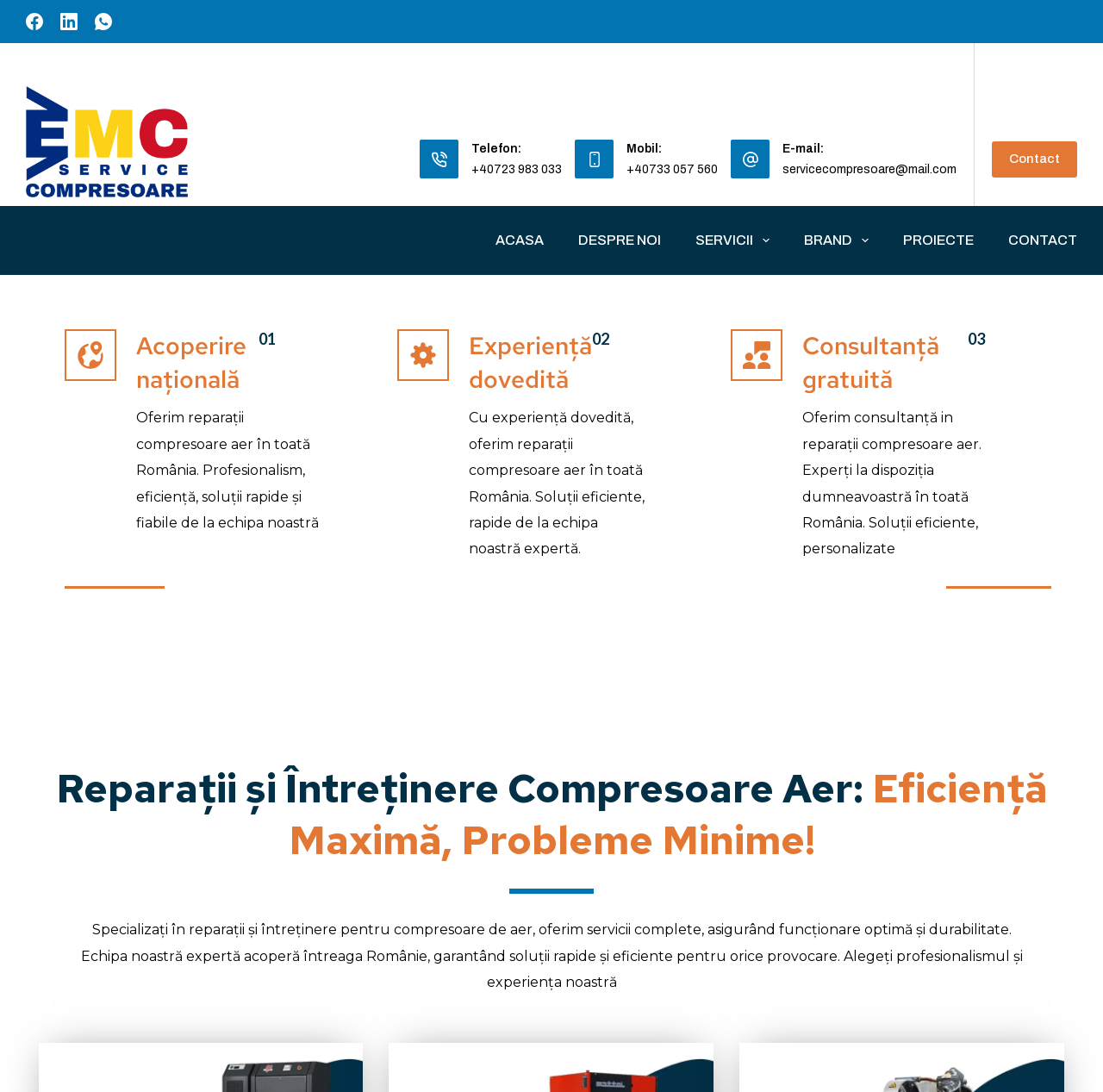Highlight the bounding box coordinates of the element that should be clicked to carry out the following instruction: "Click on the 'BARC Exam 2024 Model Paper (LIVE)' link". The coordinates must be given as four float numbers ranging from 0 to 1, i.e., [left, top, right, bottom].

None